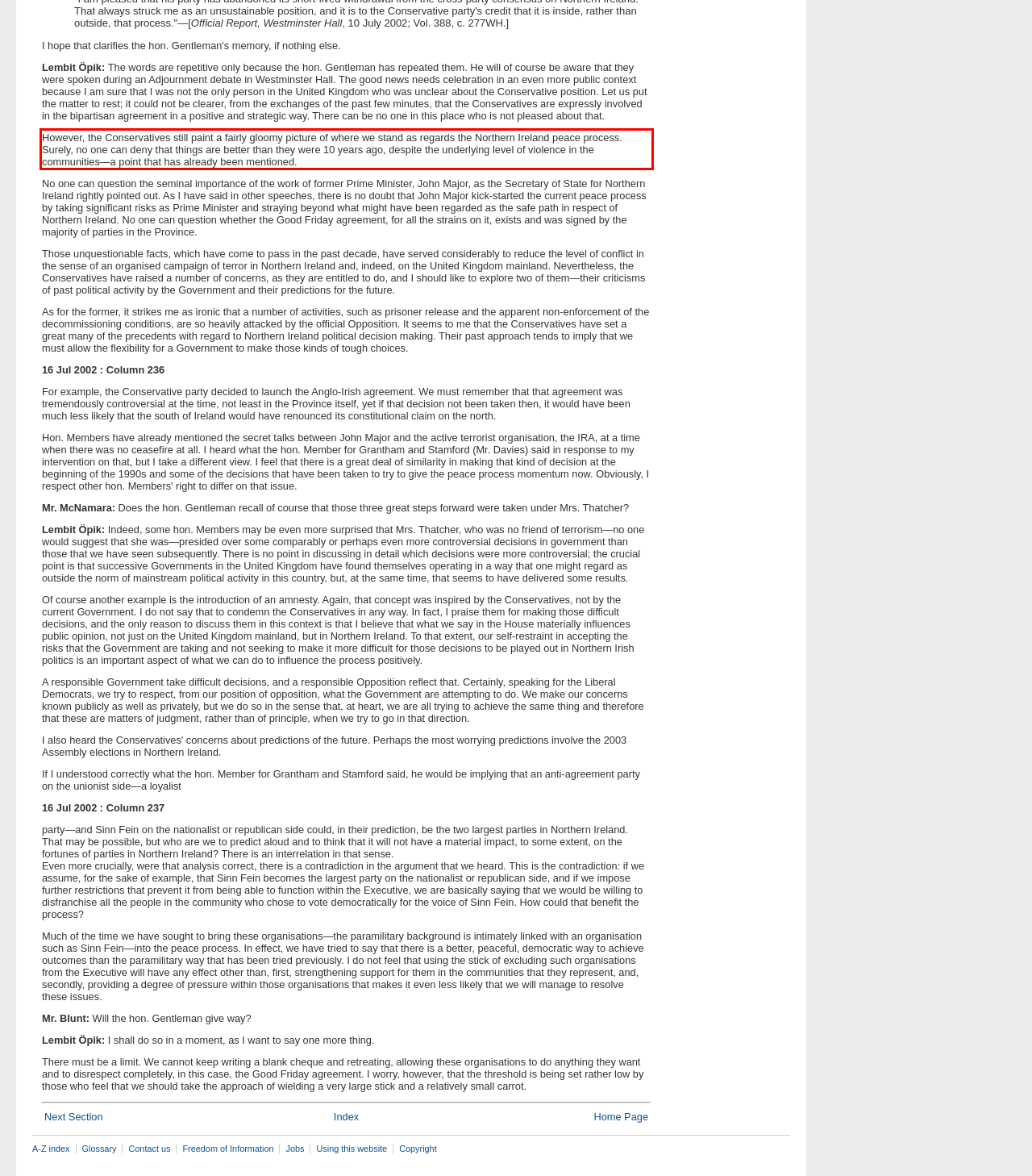You are given a screenshot of a webpage with a UI element highlighted by a red bounding box. Please perform OCR on the text content within this red bounding box.

However, the Conservatives still paint a fairly gloomy picture of where we stand as regards the Northern Ireland peace process. Surely, no one can deny that things are better than they were 10 years ago, despite the underlying level of violence in the communities—a point that has already been mentioned.